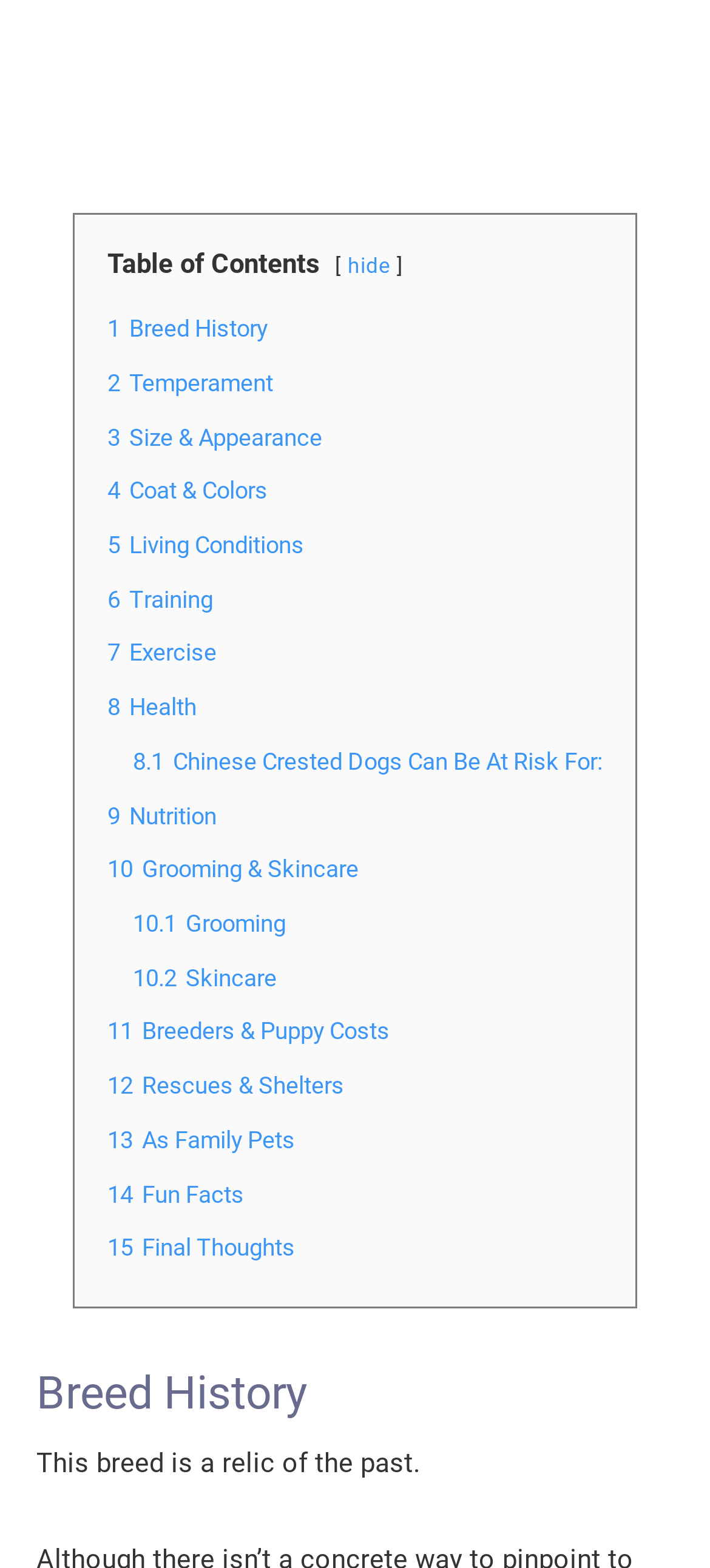Determine the bounding box coordinates for the HTML element mentioned in the following description: "3 Size & Appearance". The coordinates should be a list of four floats ranging from 0 to 1, represented as [left, top, right, bottom].

[0.151, 0.27, 0.454, 0.287]